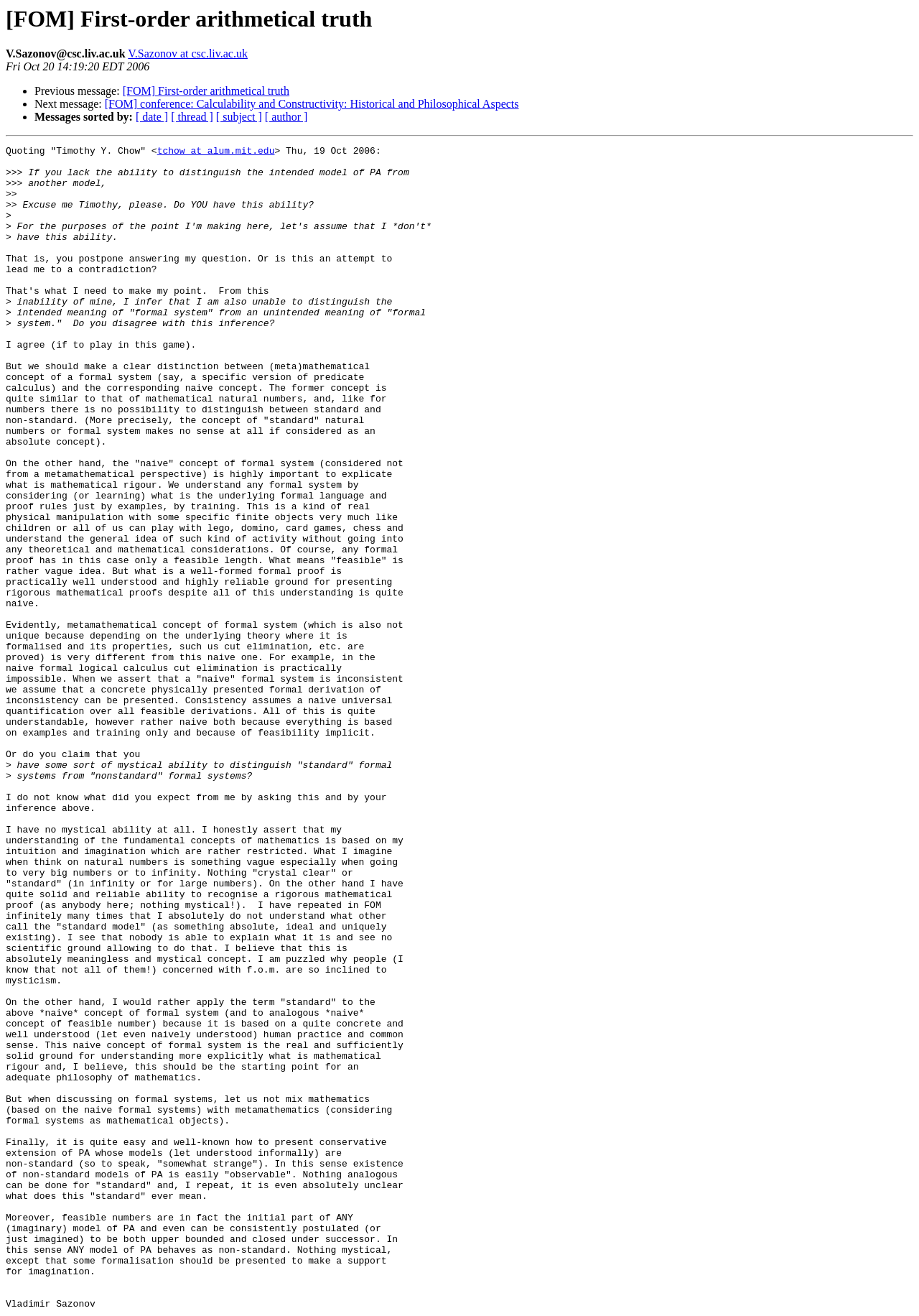Please identify the bounding box coordinates of the clickable region that I should interact with to perform the following instruction: "Visit author's homepage". The coordinates should be expressed as four float numbers between 0 and 1, i.e., [left, top, right, bottom].

[0.171, 0.111, 0.299, 0.119]